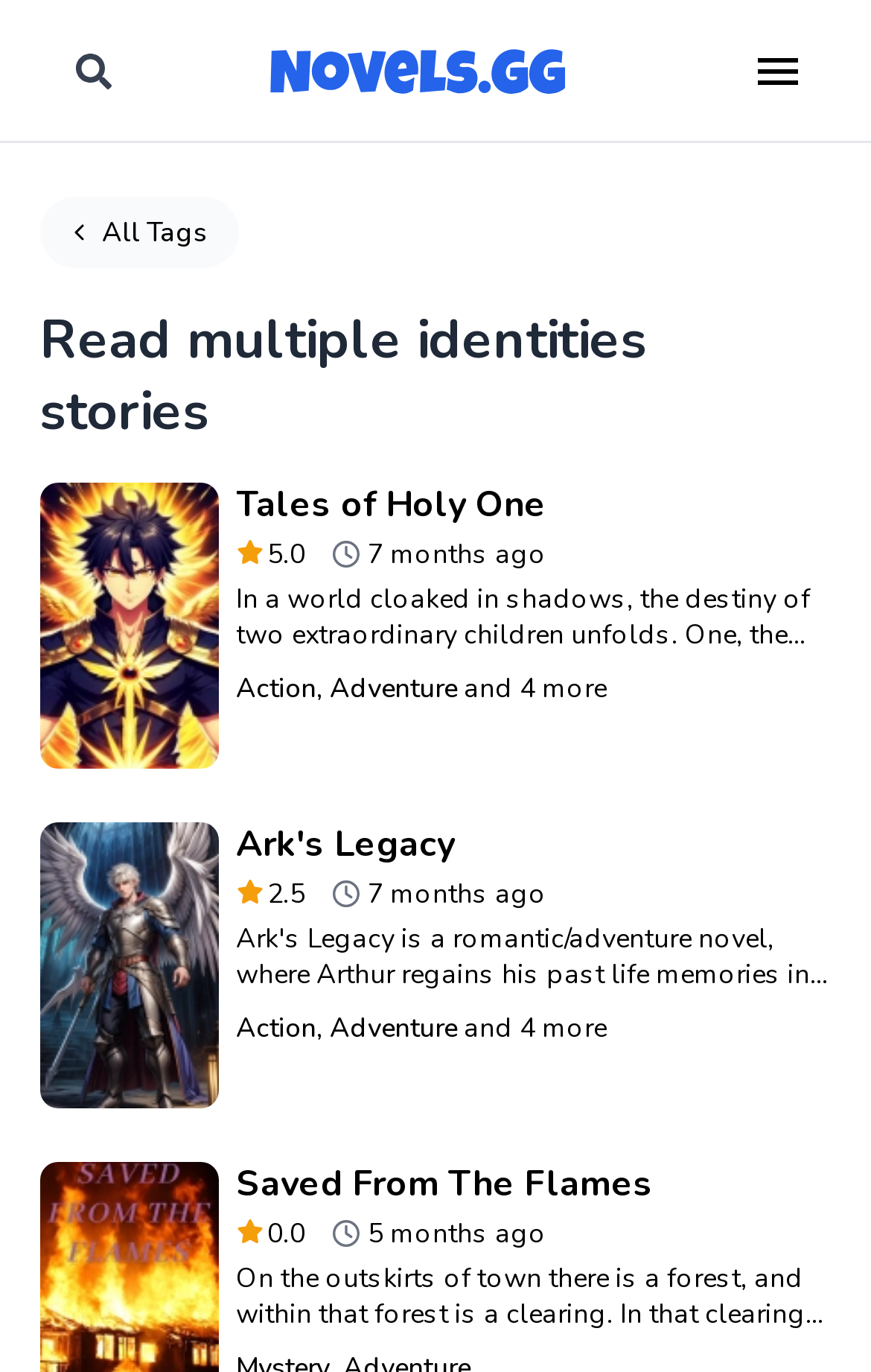How many stories are displayed on this webpage?
Look at the image and respond with a one-word or short-phrase answer.

At least 3